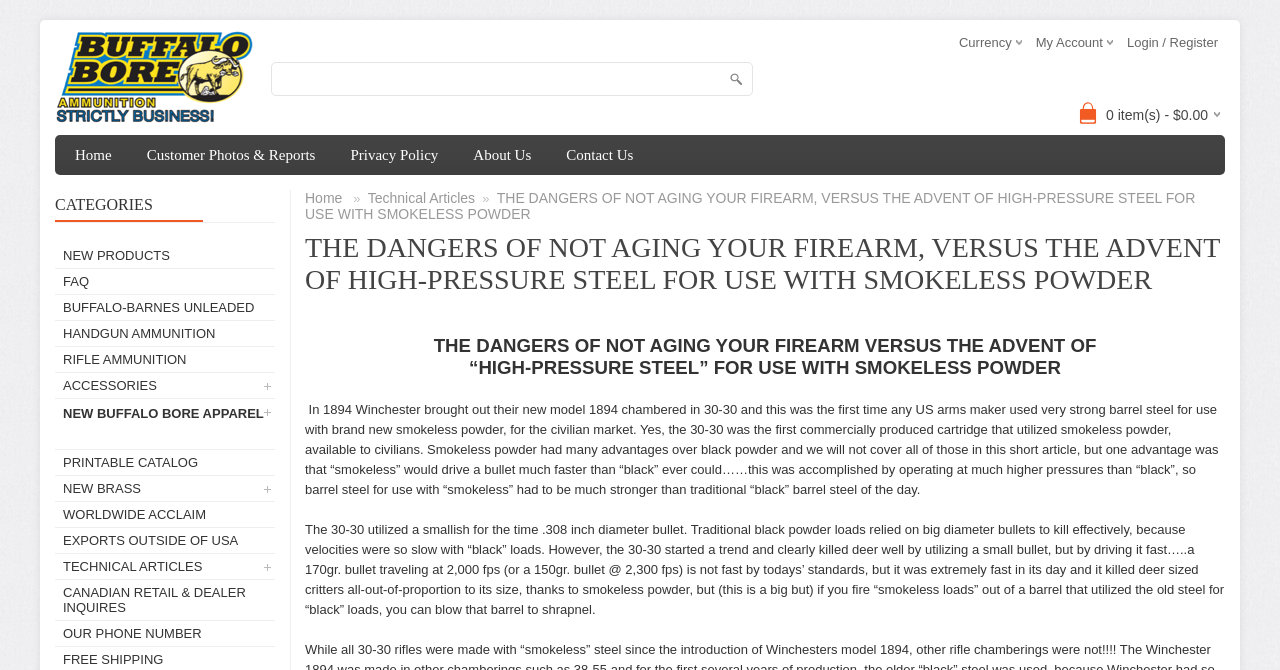What is the currency used on this website?
Please provide a single word or phrase as your answer based on the image.

Not specified